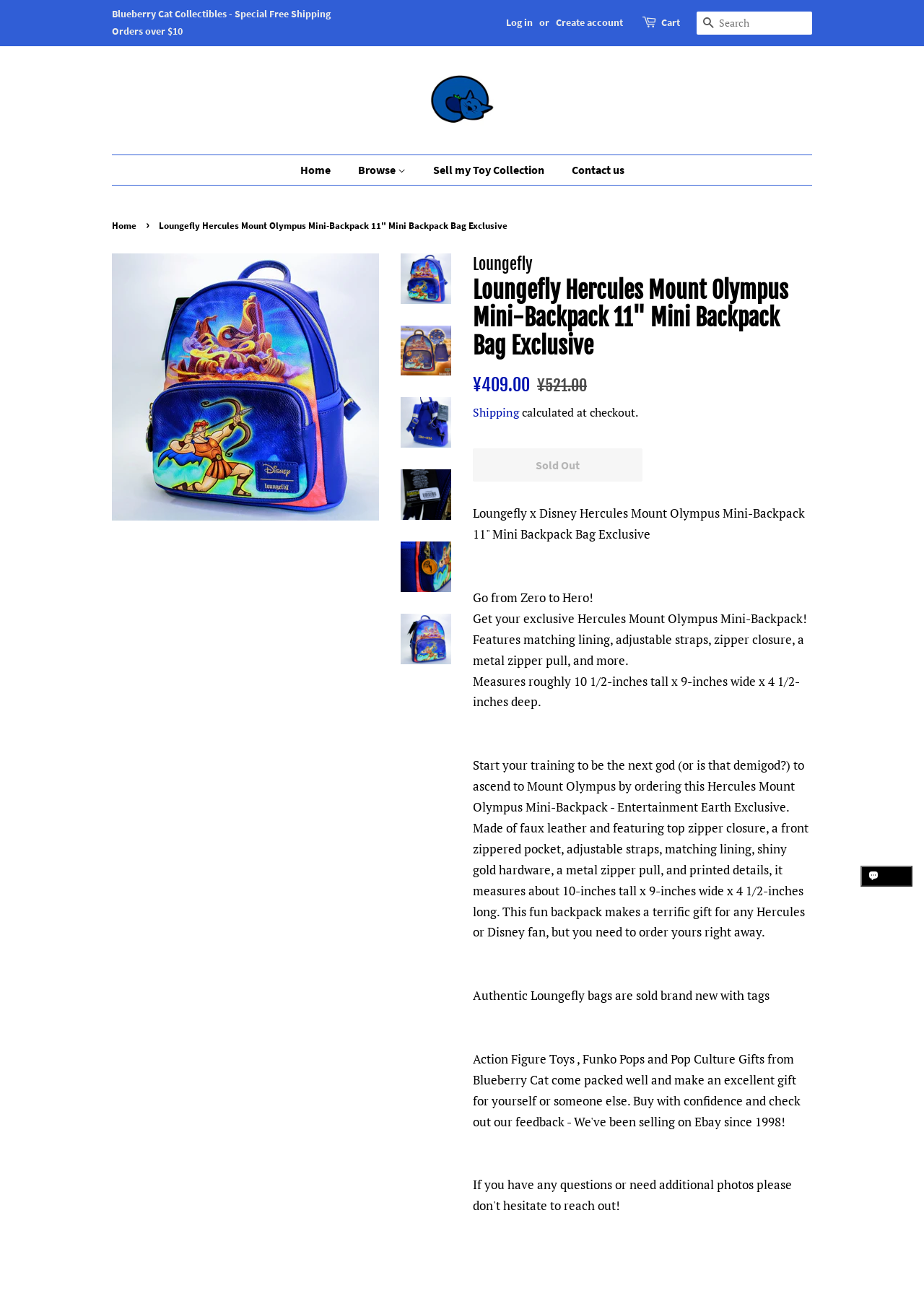Please analyze the image and give a detailed answer to the question:
What is the name of the online store?

The name of the online store can be found in the top-left corner of the webpage, where it says 'Blueberry Cat Collectibles - Special Free Shipping Orders over $10'.